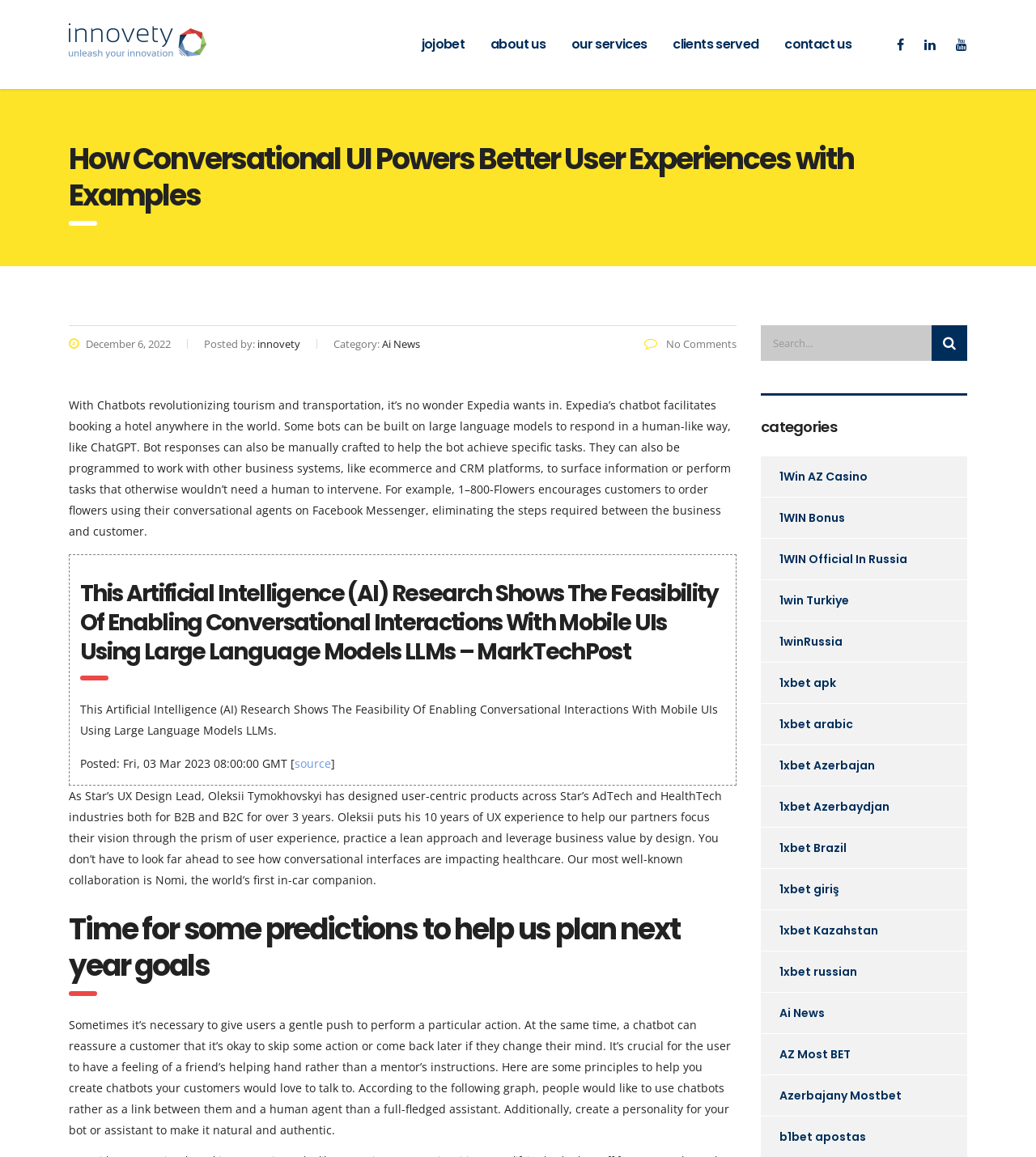What is the role of Oleksii Tymokhovskyi?
Using the visual information, answer the question in a single word or phrase.

UX Design Lead